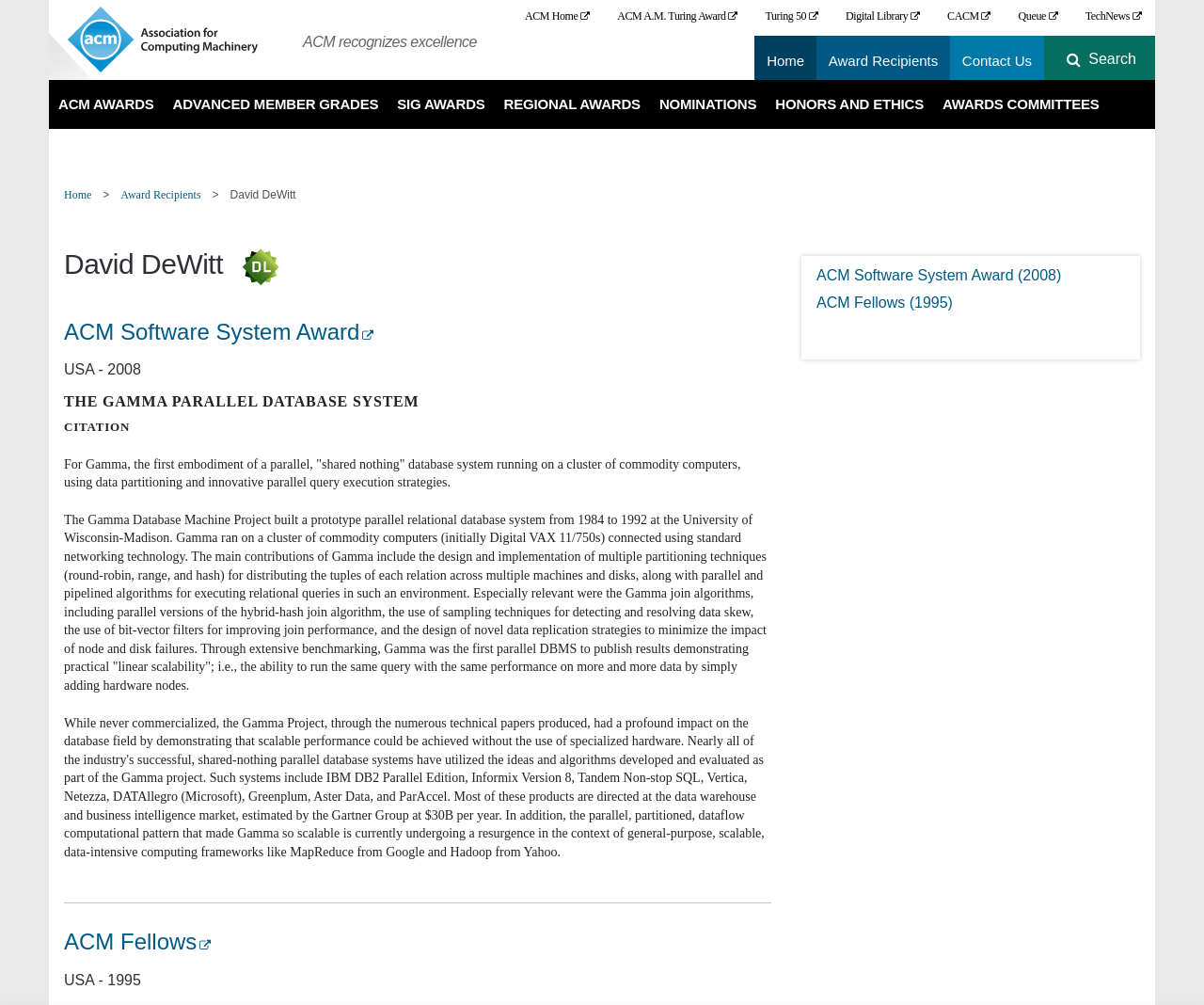Find the bounding box coordinates of the area to click in order to follow the instruction: "go to Award Recipients".

[0.688, 0.051, 0.779, 0.07]